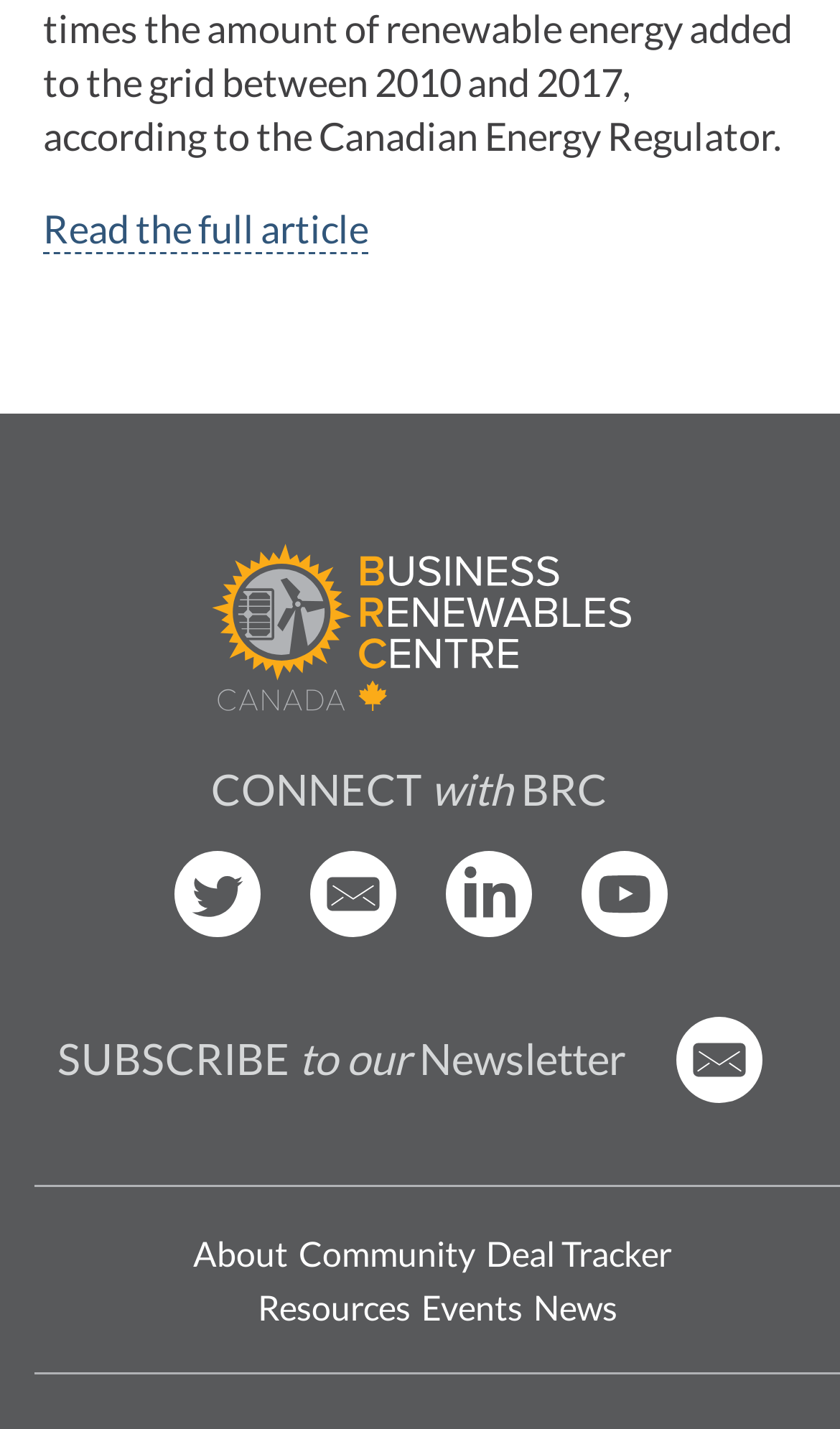Refer to the image and answer the question with as much detail as possible: What is the text above the social media links?

I looked at the static text elements above the social media links and found the text 'CONNECT with BRC'. This text is likely a heading or title for the section of social media links.